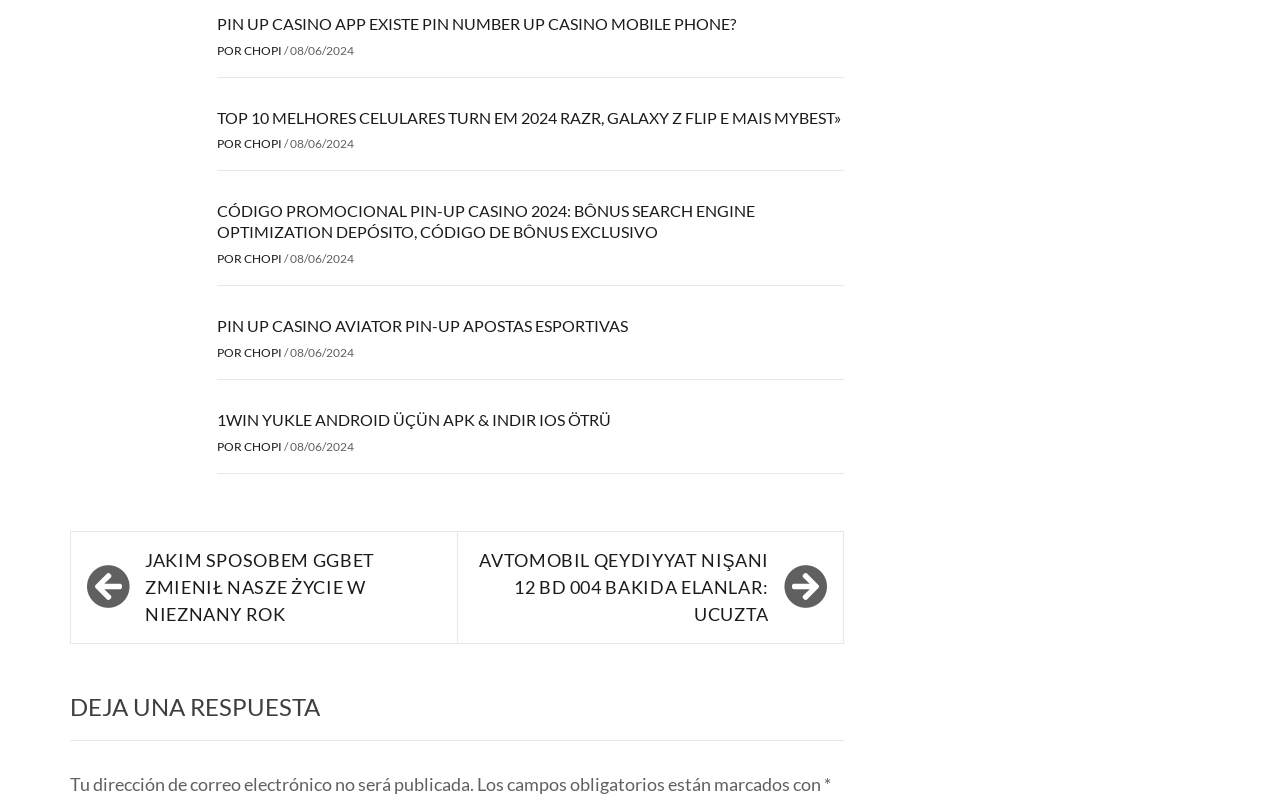Locate the bounding box coordinates of the clickable part needed for the task: "Read CÓDIGO PROMOCIONAL PIN-UP CASINO 2024: BÔNUS SEARCH ENGINE OPTIMIZATION DEPÓSITO, CÓDIGO DE BÔNUS EXCLUSIVO".

[0.17, 0.25, 0.59, 0.299]